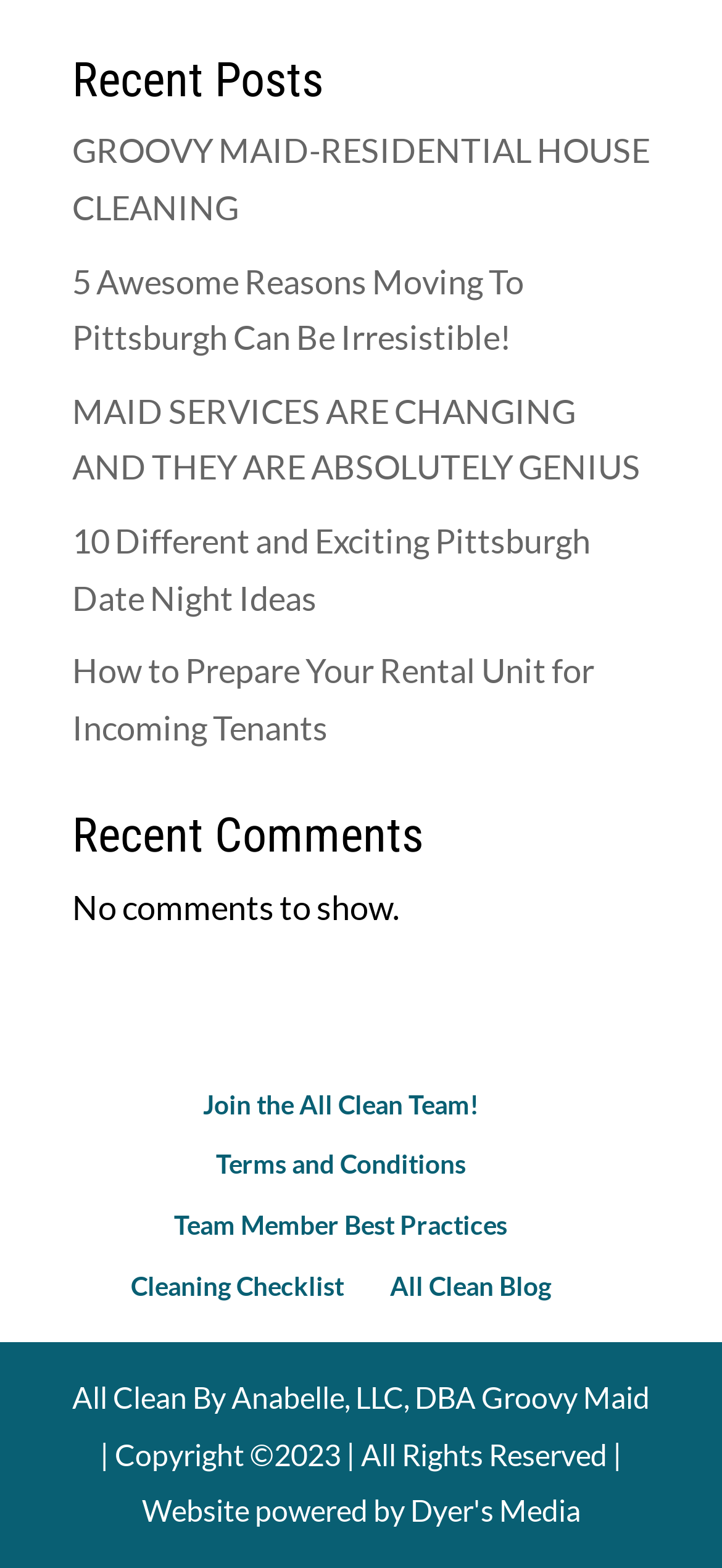How many links are under the 'Recent Posts' heading?
Refer to the screenshot and respond with a concise word or phrase.

5